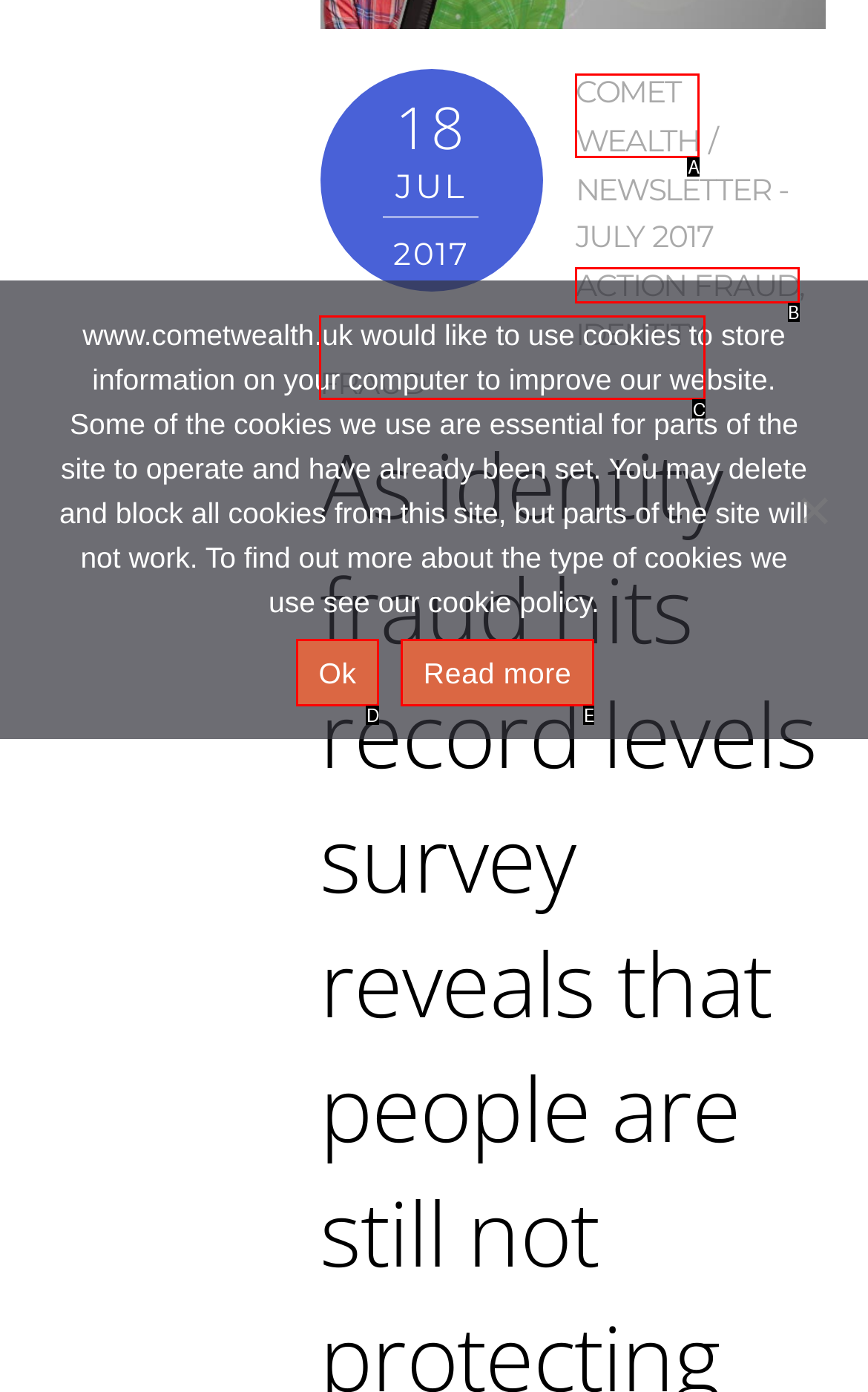From the choices provided, which HTML element best fits the description: Ok? Answer with the appropriate letter.

D